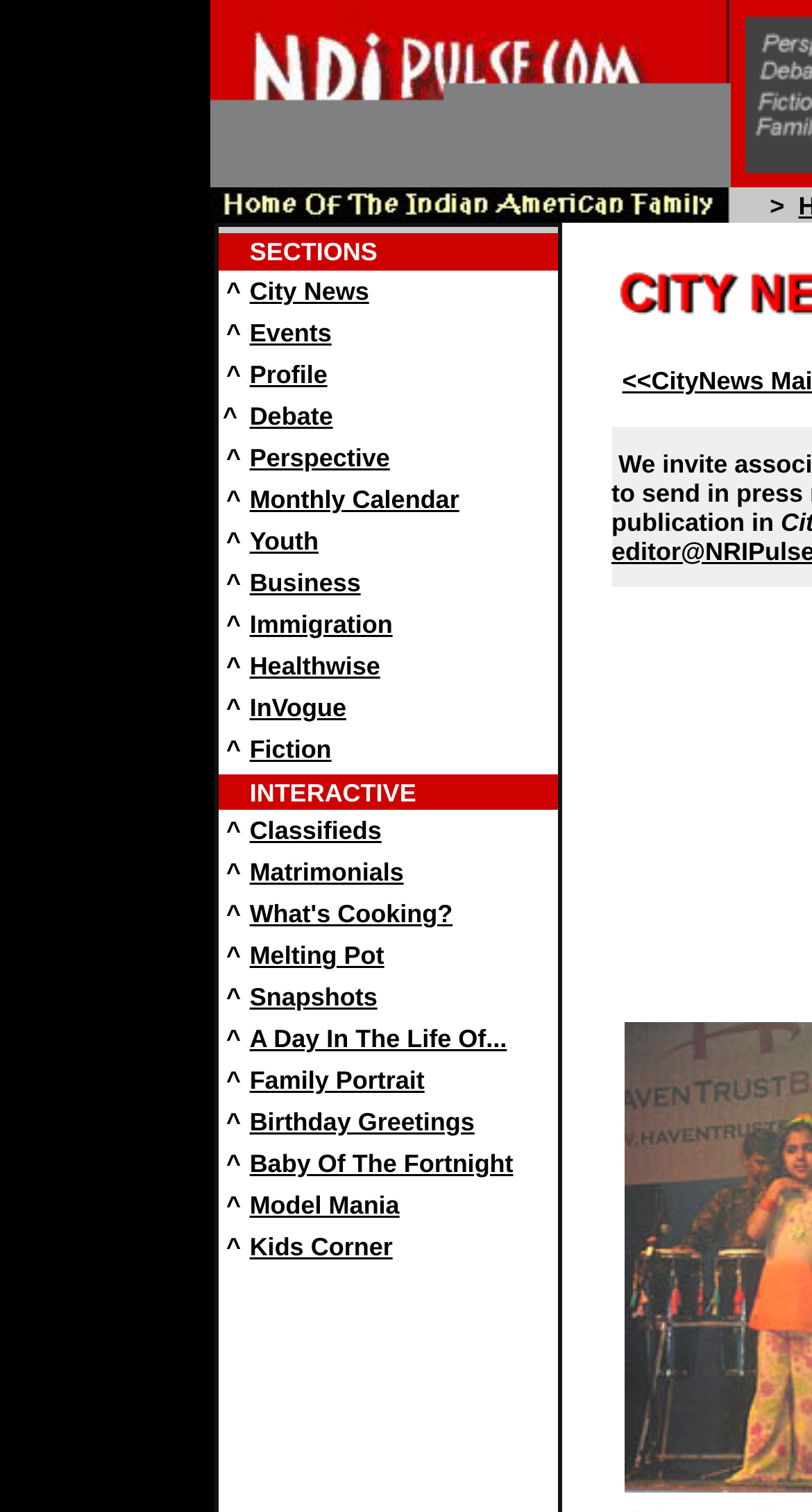Locate the bounding box of the UI element described by: "Model Mania" in the given webpage screenshot.

[0.307, 0.788, 0.492, 0.807]